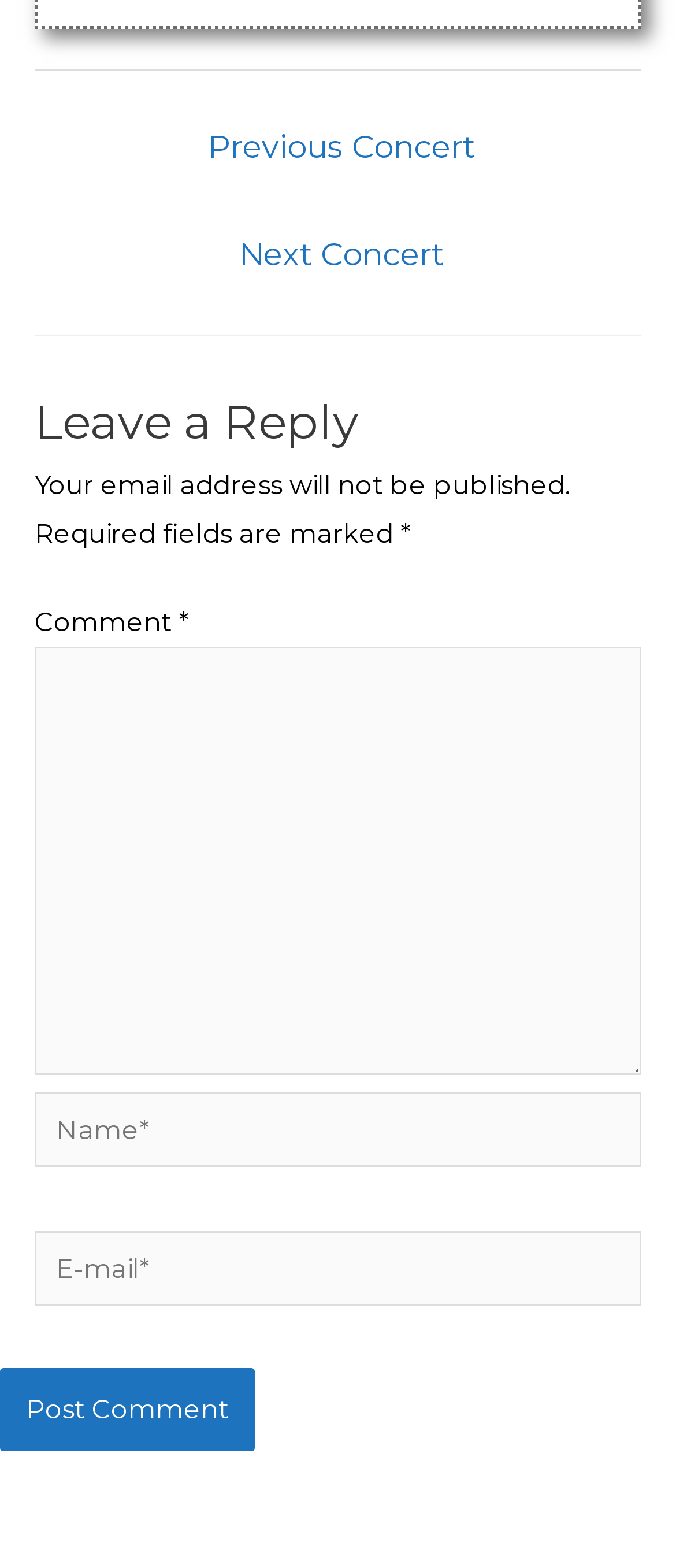What is the purpose of the 'Post Comment' button?
From the screenshot, supply a one-word or short-phrase answer.

To submit a comment